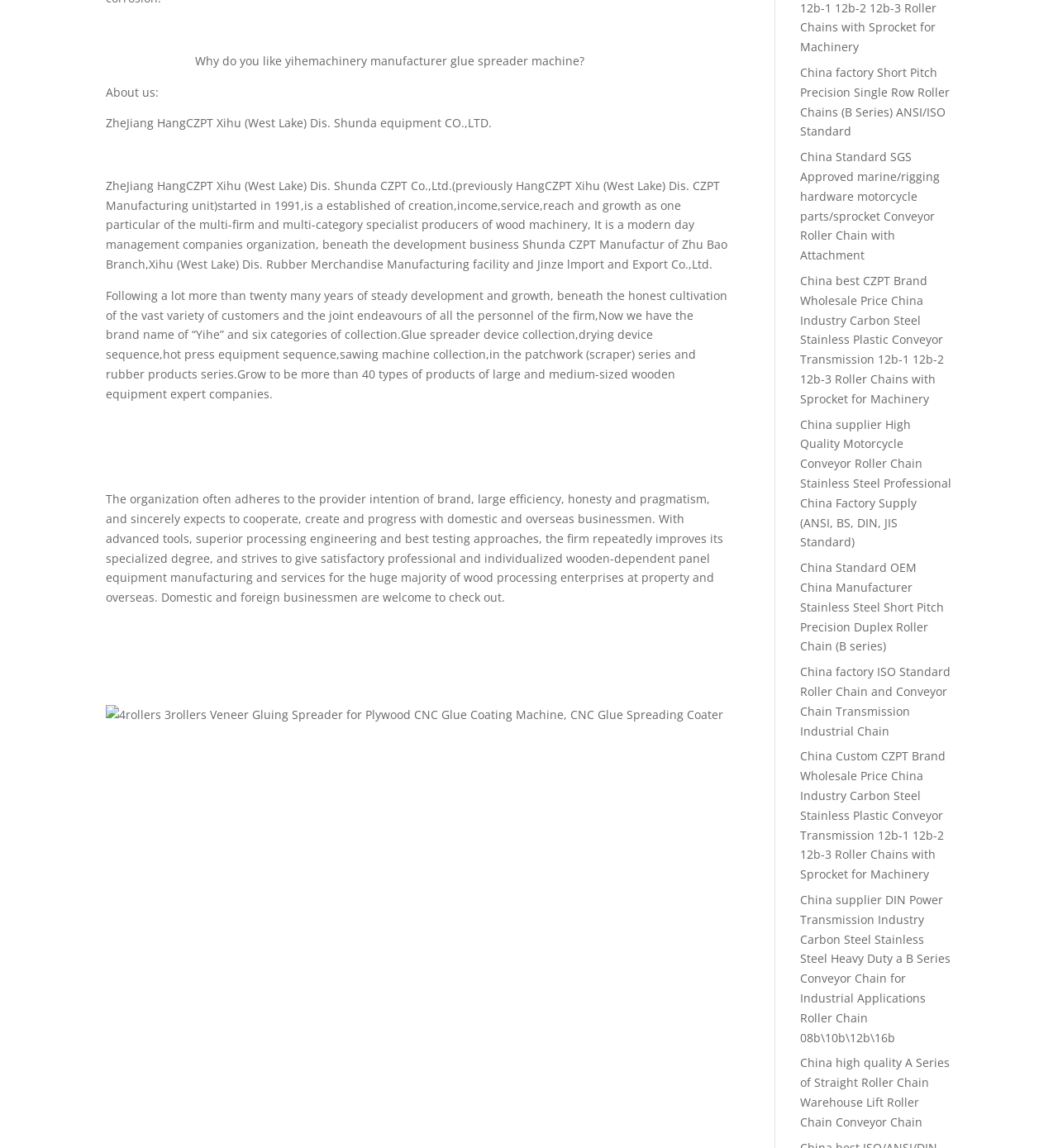What is the image on the webpage?
Answer the question with a single word or phrase, referring to the image.

4rollers 3rollers Veneer Gluing Spreader